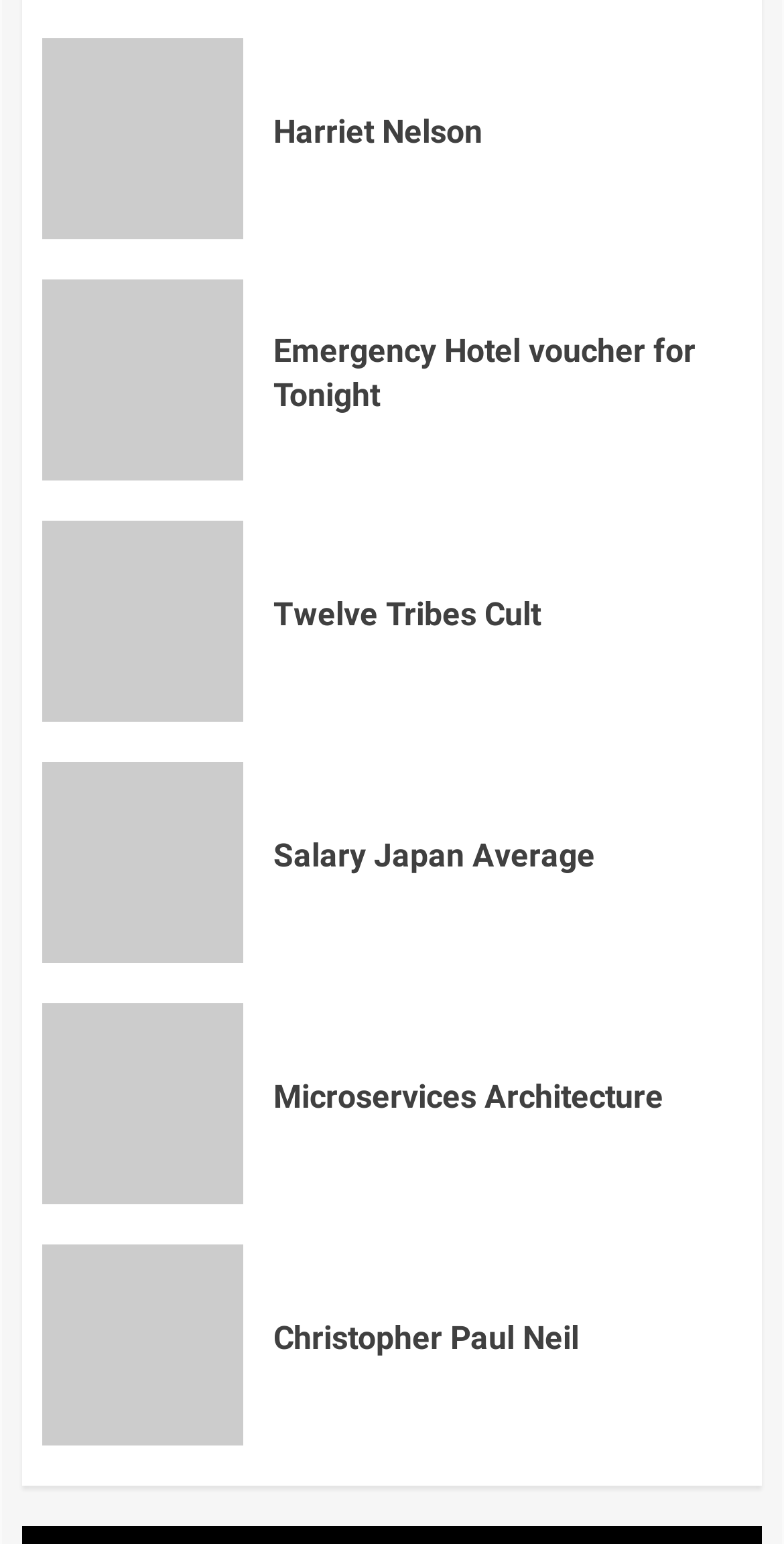Identify the bounding box for the UI element described as: "Christopher Paul Neil". The coordinates should be four float numbers between 0 and 1, i.e., [left, top, right, bottom].

[0.349, 0.854, 0.738, 0.879]